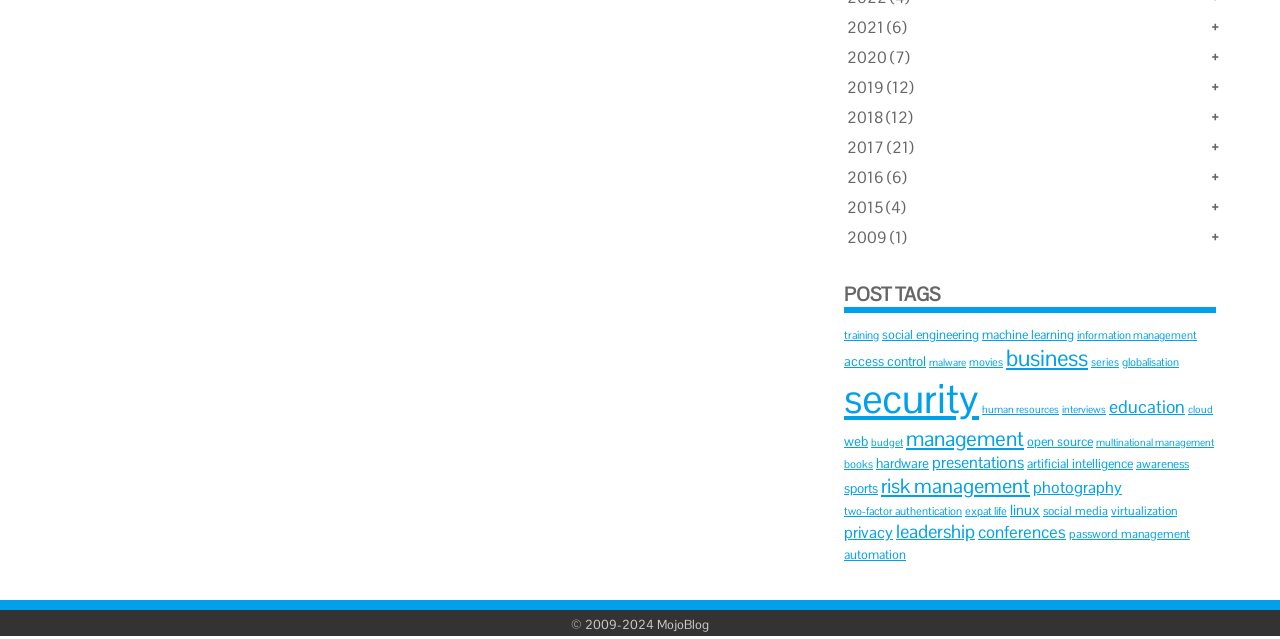Locate the bounding box coordinates of the element I should click to achieve the following instruction: "Click the share button".

None